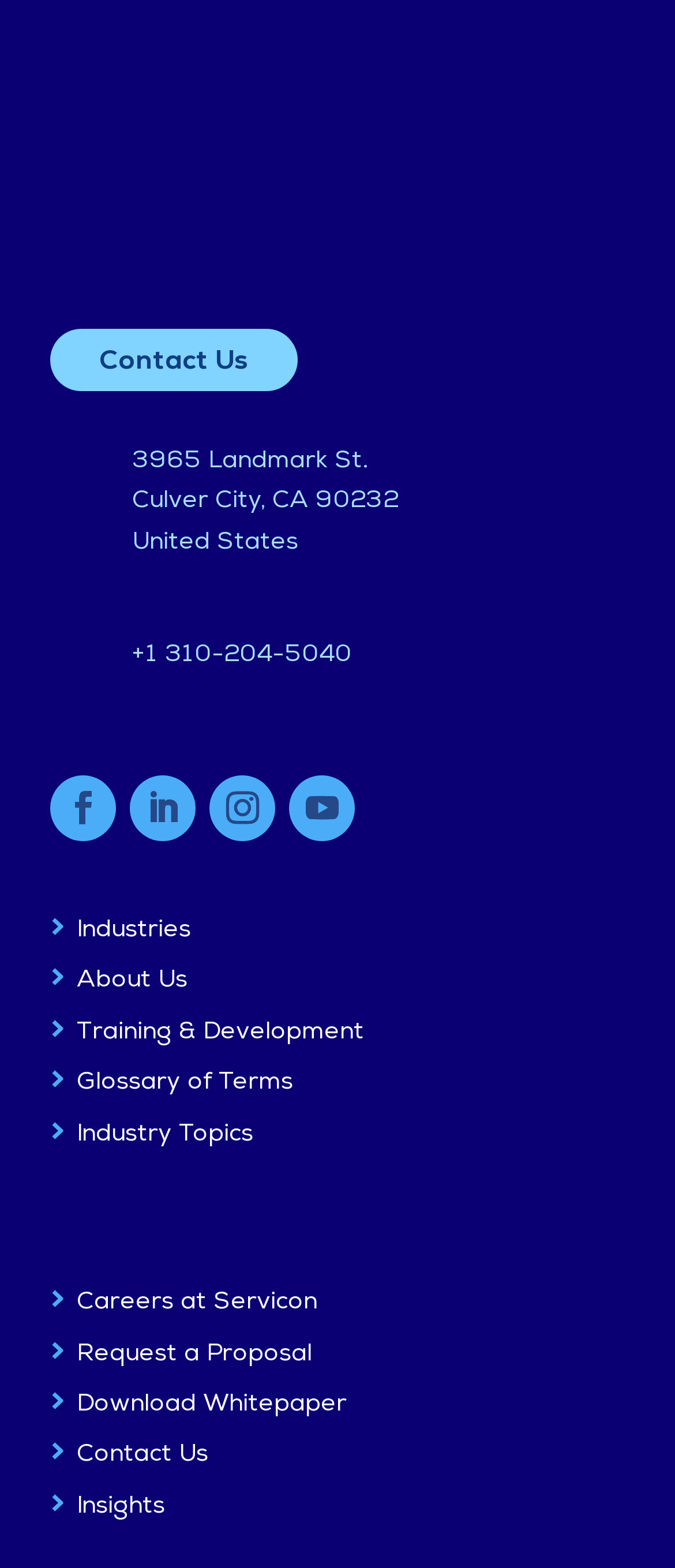Please indicate the bounding box coordinates of the element's region to be clicked to achieve the instruction: "Explore industries". Provide the coordinates as four float numbers between 0 and 1, i.e., [left, top, right, bottom].

[0.113, 0.586, 0.283, 0.602]